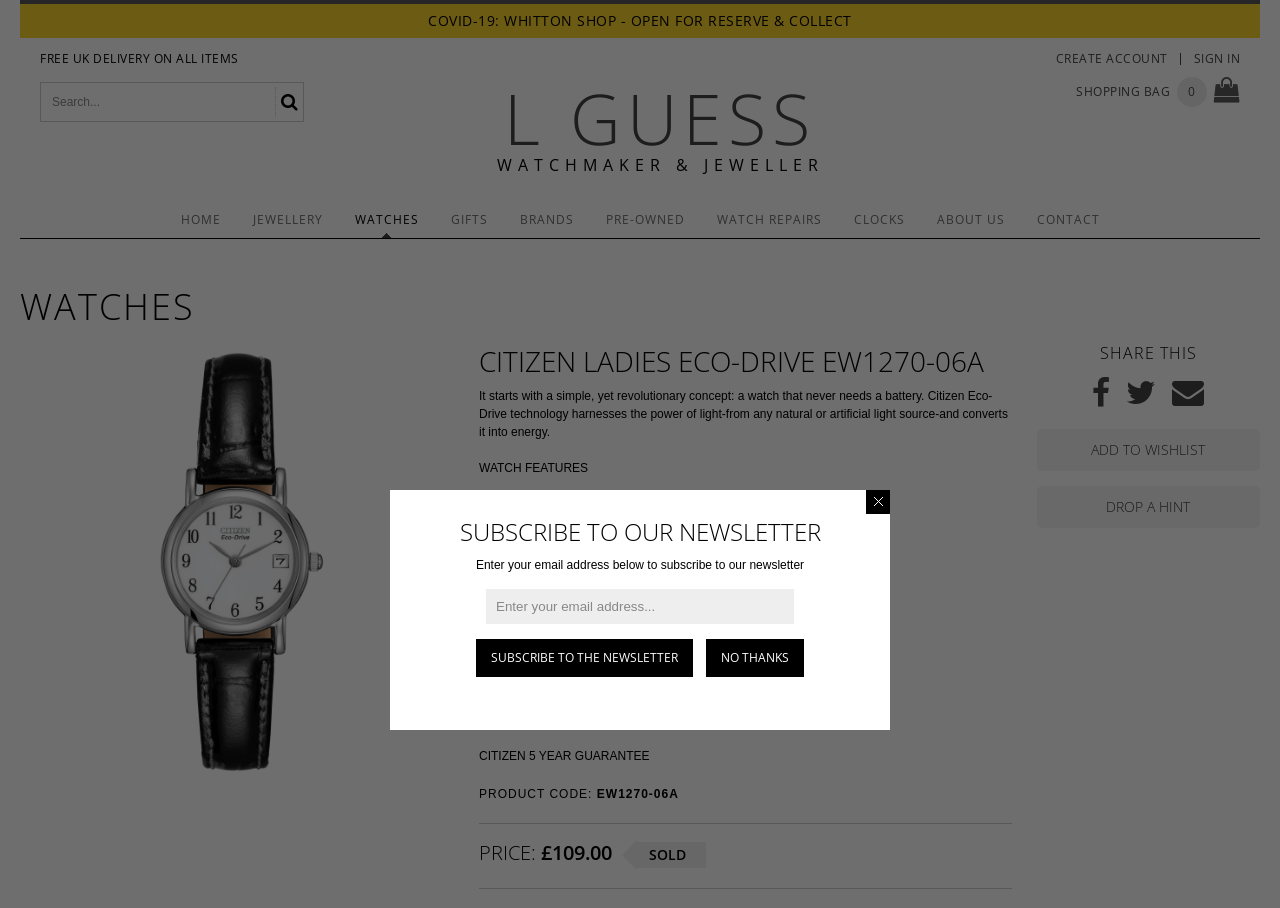Find the bounding box of the UI element described as: "Drop a hint". The bounding box coordinates should be given as four float values between 0 and 1, i.e., [left, top, right, bottom].

[0.81, 0.535, 0.984, 0.581]